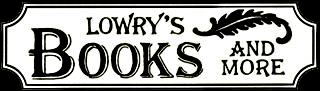Interpret the image and provide an in-depth description.

The image features the logo of Lowry's Books, presented in a classic black and white design. The logo prominently displays "LOWRY'S" in elegant lettering at the top, followed by the word "BOOKS" in bold, eye-catching text, and concludes with "AND MORE" in a slightly smaller font. An intricate leafy embellishment adds a decorative touch, enhancing the overall aesthetic. This logo represents Lowry's Books and More, a welcoming place for book lovers and shoppers seeking a diverse range of products beyond just literature.